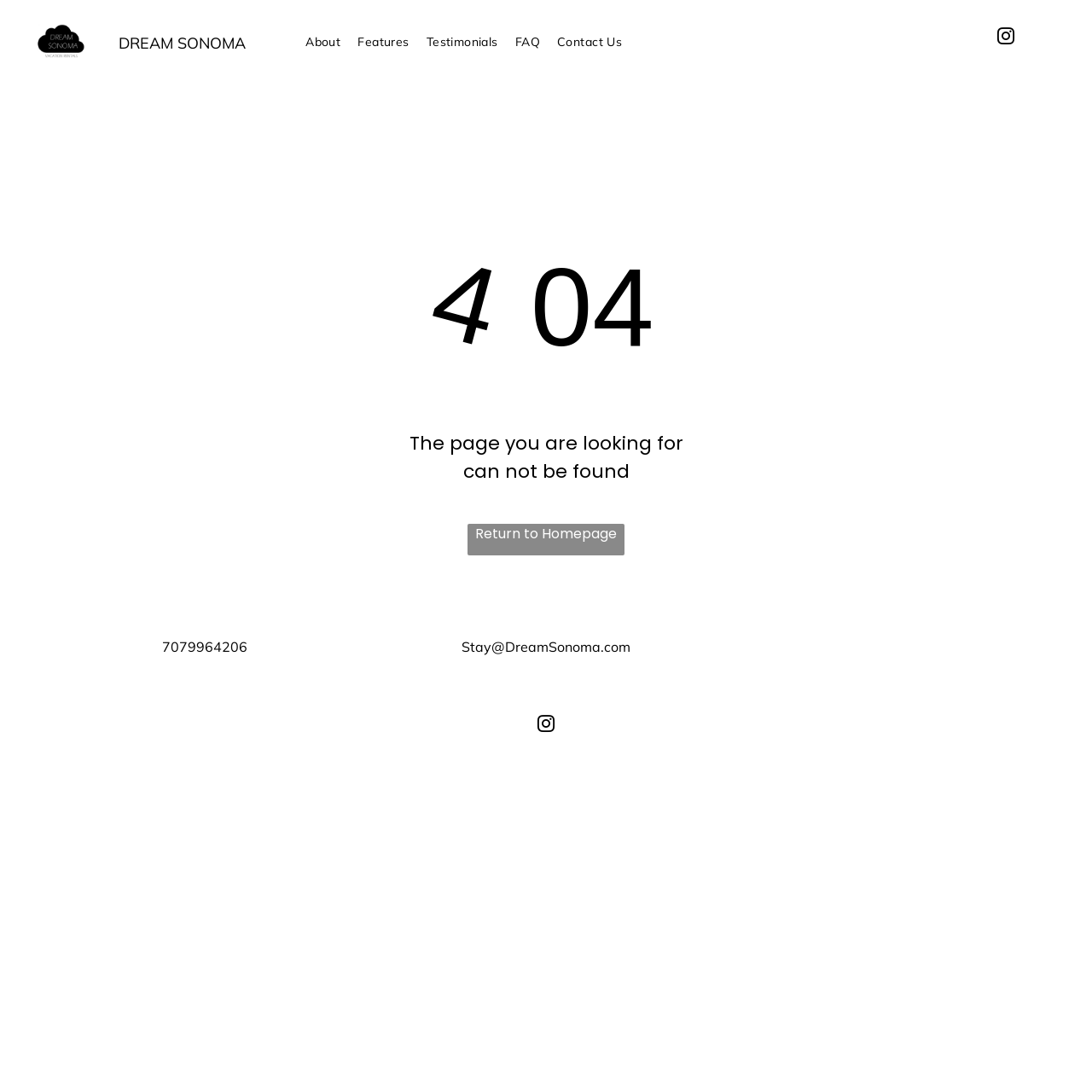Give an extensive and precise description of the webpage.

The webpage appears to be an error page, as it displays a message indicating that the page the user is looking for cannot be found. At the top left of the page, there is a link to an unknown destination, followed by the title "DREAM SONOMA" in a prominent font. Below the title, there is a horizontal menubar with five menu items: "About", "Features", "Testimonials", "FAQ", and "Contact Us". Each menu item has a corresponding link.

On the right side of the page, near the top, there is a link to Instagram. The main content of the page is a message that spans across the middle of the page, stating "The page you are looking for can not be found". Below this message, there is a link to "Return to Homepage".

In the bottom left corner of the page, there are two links: one for a phone number "7079964206" and another for an email address "Stay@DreamSonoma.com". Additionally, there is another link to Instagram at the bottom of the page. Finally, at the very bottom left, there is a text "Share by:".